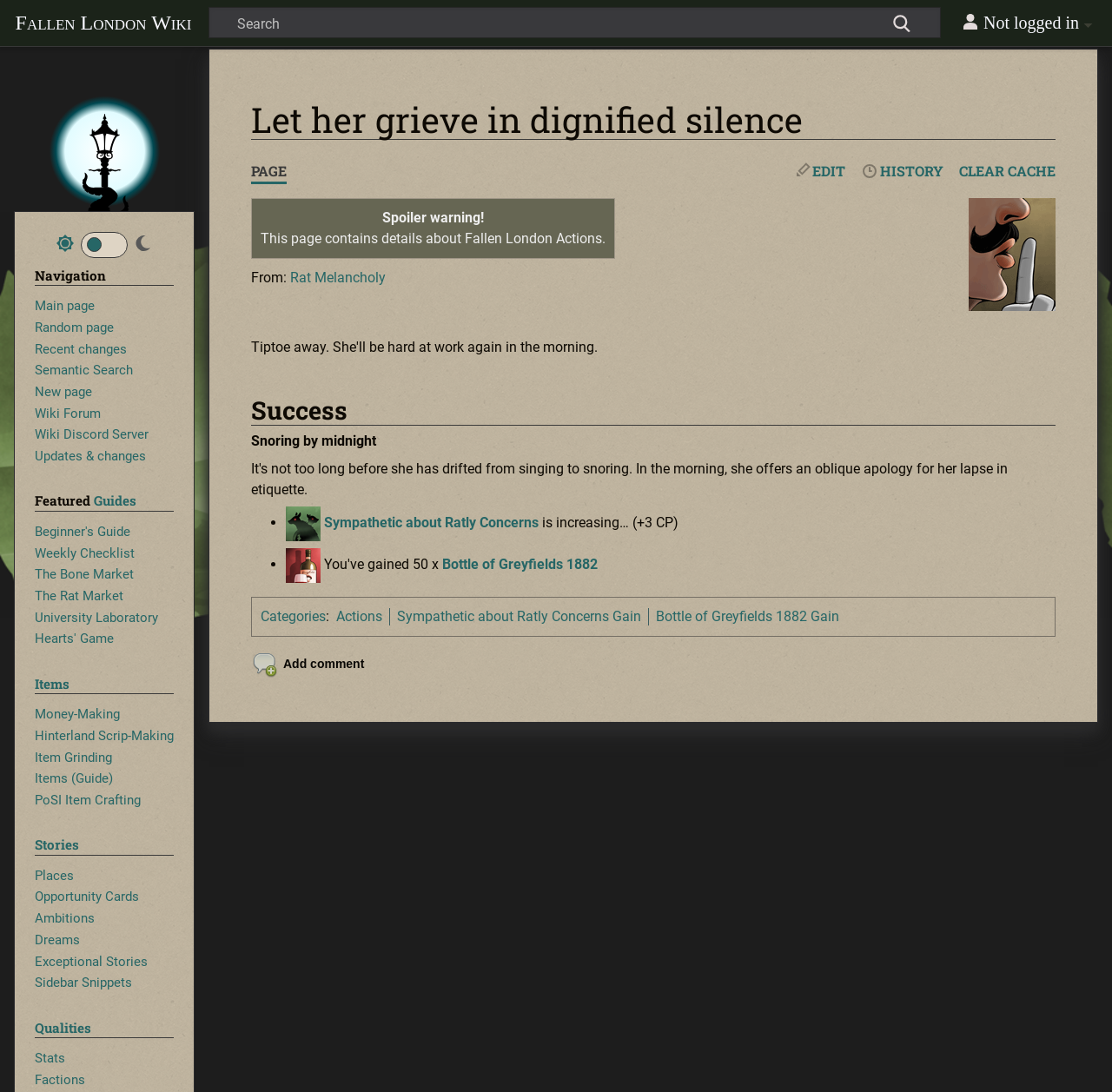Explain the features and main sections of the webpage comprehensively.

The webpage is about a wiki for Fallen London, a game or fictional world. At the top, there is a heading "Not logged in" and a link to "Fallen London Wiki". Next to it, there is a search box with a "Go" button. 

Below this, there is a main section with a heading "Let her grieve in dignified silence". On the left side, there are navigation menus, including "Namespaces", "Page actions", and several links to different pages, such as "PAGE", "EDIT", "HISTORY", and "CLEAR CACHE". 

On the right side, there is an image "Whispered secret.png" with a link to it. Below this, there is a table with a spoiler warning about Fallen London Actions. 

The main content of the page is about an action "Let her grieve in dignified silence" with a success message "Snoring by midnight". There are several bullet points with links to images, such as "Ratssmall.png" and "Bottleandglassredsmall.png", and links to pages, such as "Sympathetic about Ratly Concerns" and "Bottle of Greyfields 1882". 

At the bottom, there are links to categories, including "Actions", "Sympathetic about Ratly Concerns Gain", and "Bottle of Greyfields 1882 Gain". There is also a button to add a comment. 

On the left side, there are several navigation menus, including "Navigation", "Featured Guides", "Items", and "Stories", with links to various pages and guides related to Fallen London.